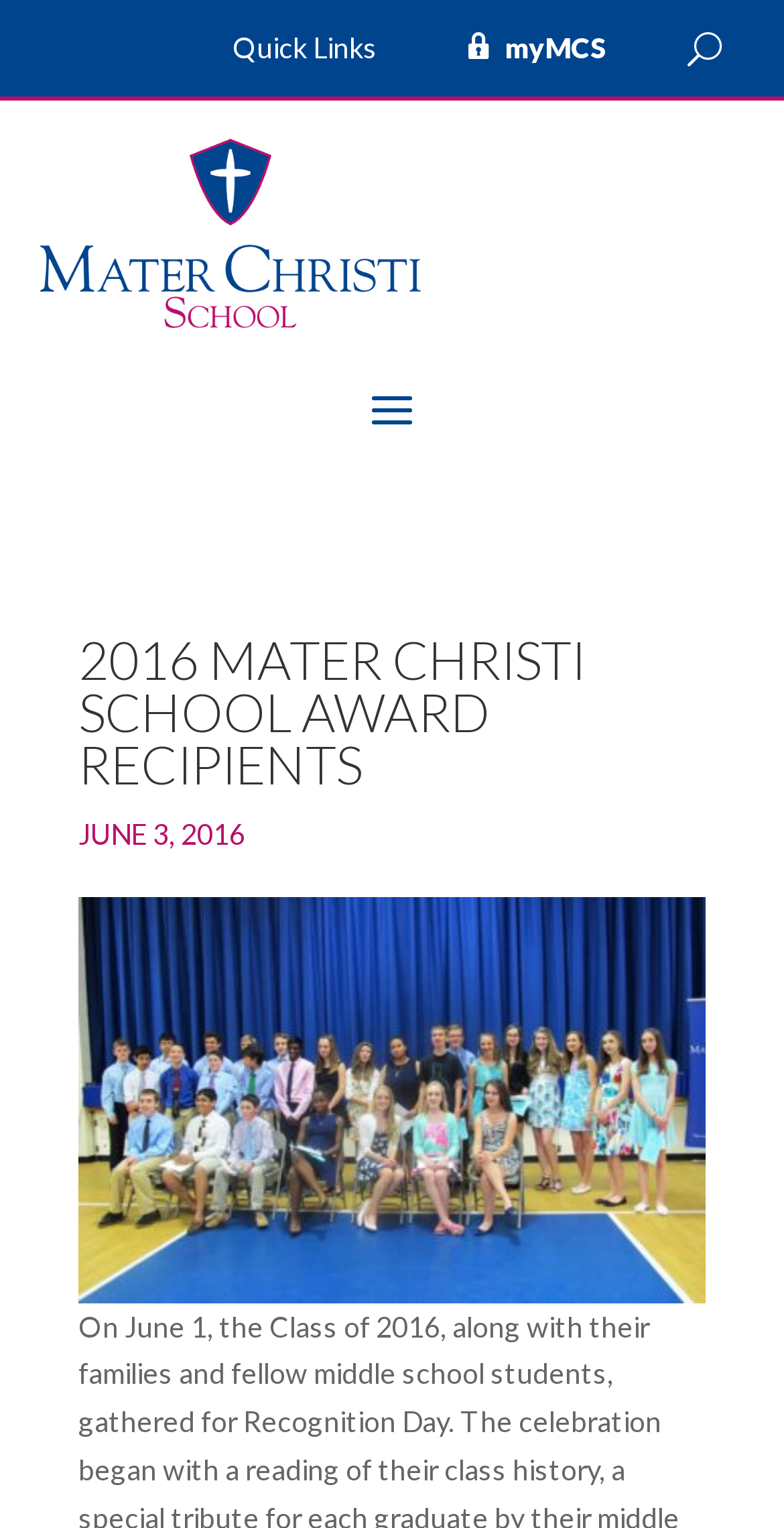What is the logo above the 'MATER CHRISTI SCHOOL AWARD RECIPIENTS' heading?
Give a single word or phrase as your answer by examining the image.

School logo